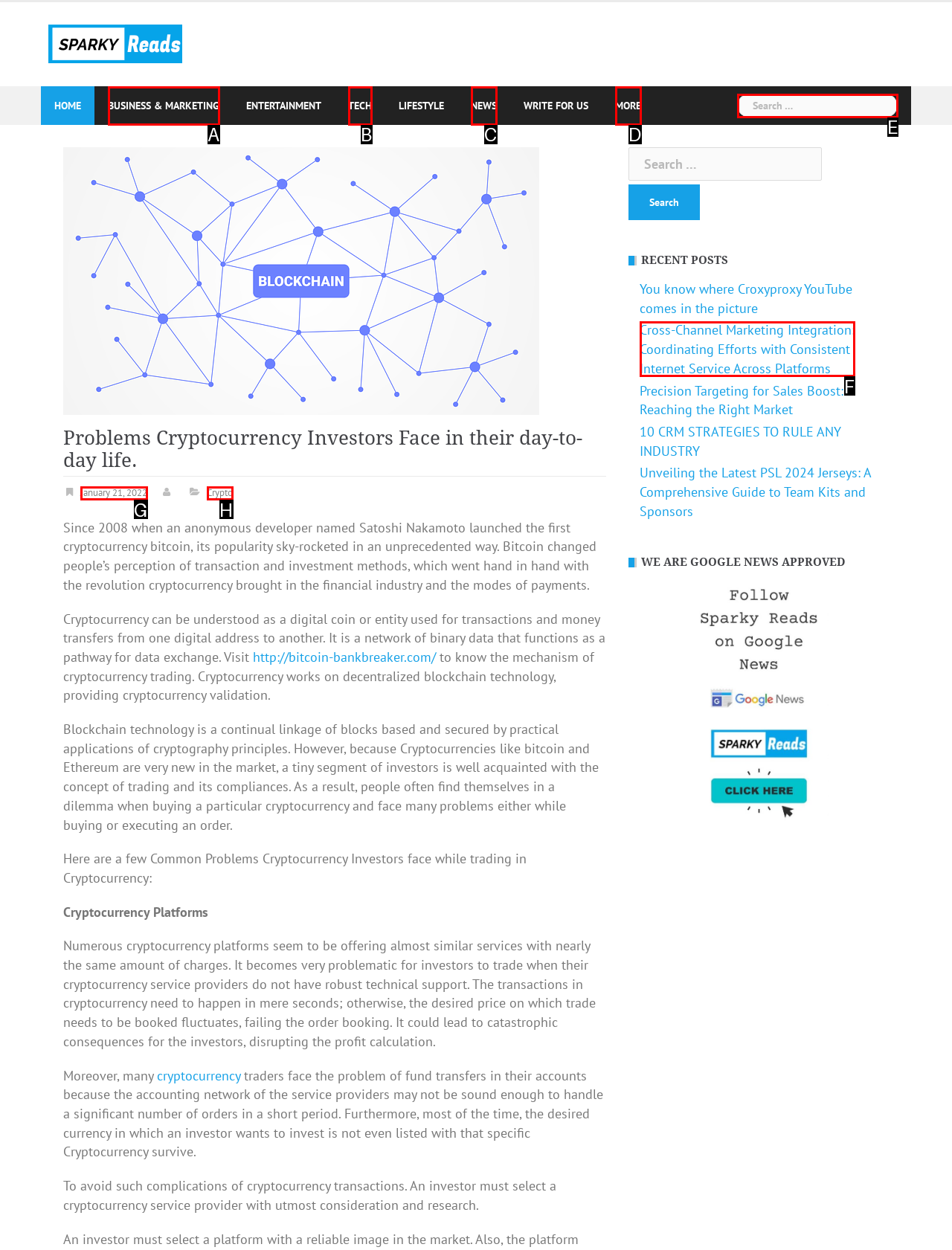Based on the element description: January 21, 2022February 8, 2022, choose the best matching option. Provide the letter of the option directly.

G